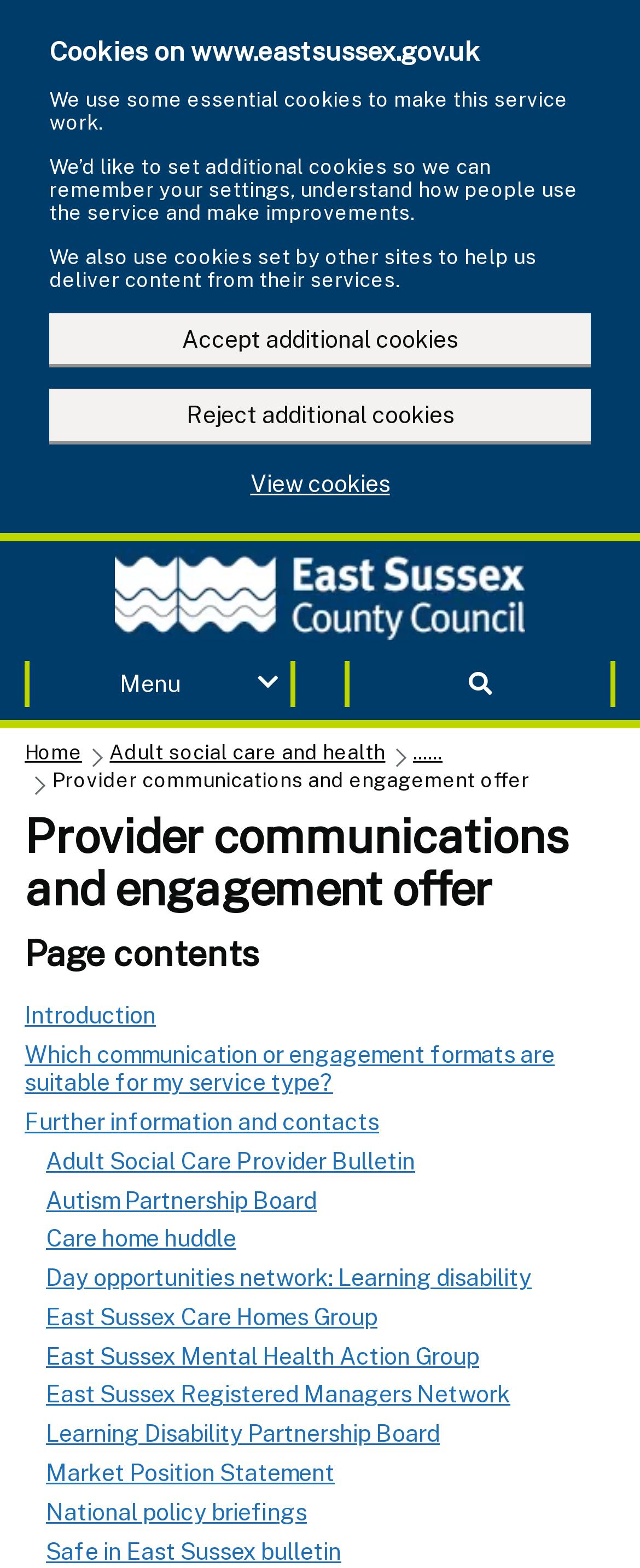Identify the bounding box of the UI component described as: "Safe in East Sussex bulletin".

[0.072, 0.98, 0.533, 0.997]